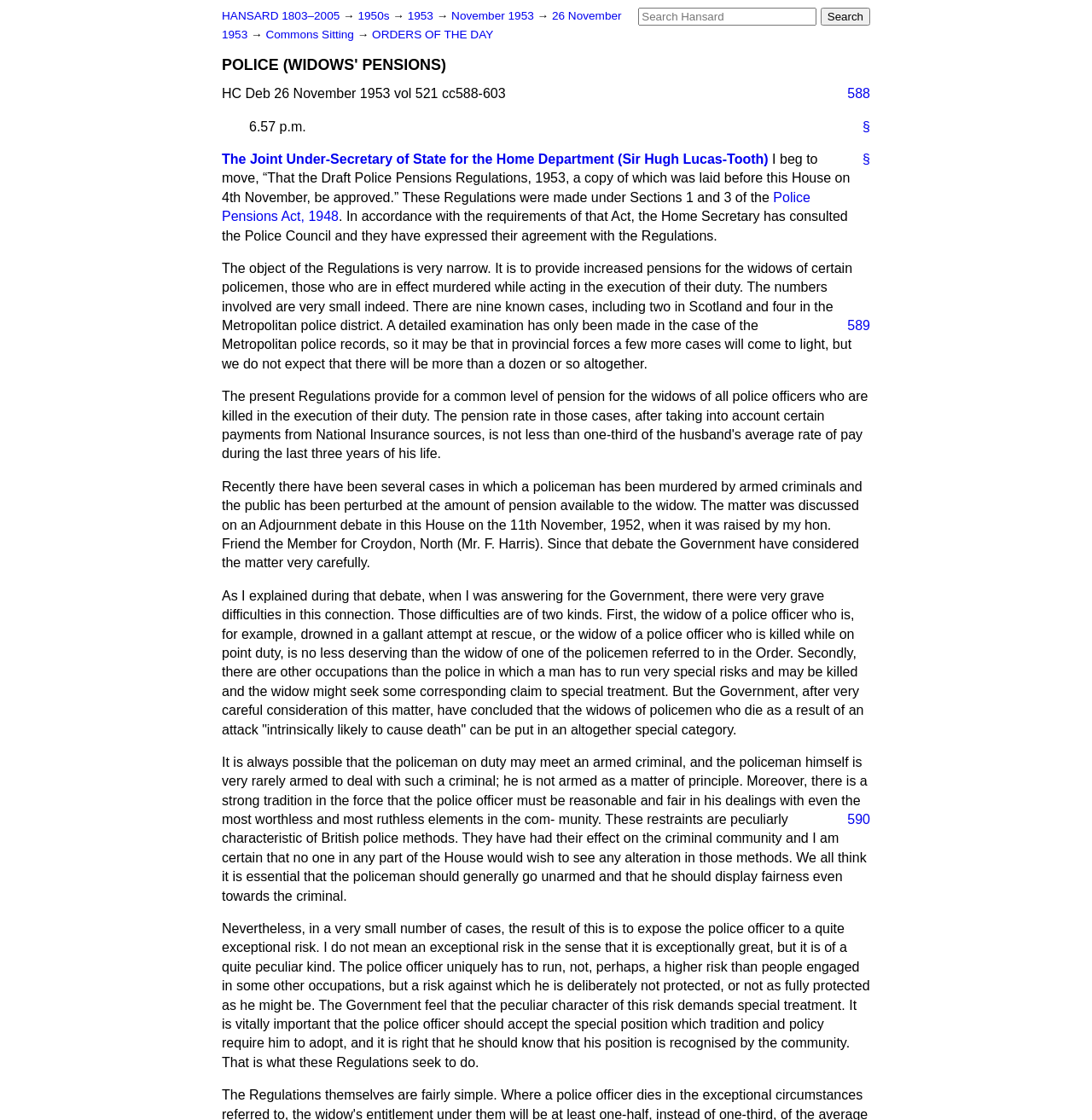What is the date of the Commons Sitting?
Provide a detailed answer to the question, using the image to inform your response.

I found the answer by looking at the heading 'POLICE (WIDOWS' PENSIONS)' and the static text 'HC Deb 26 November 1953 vol 521 cc588-603' which indicates the date of the Commons Sitting.